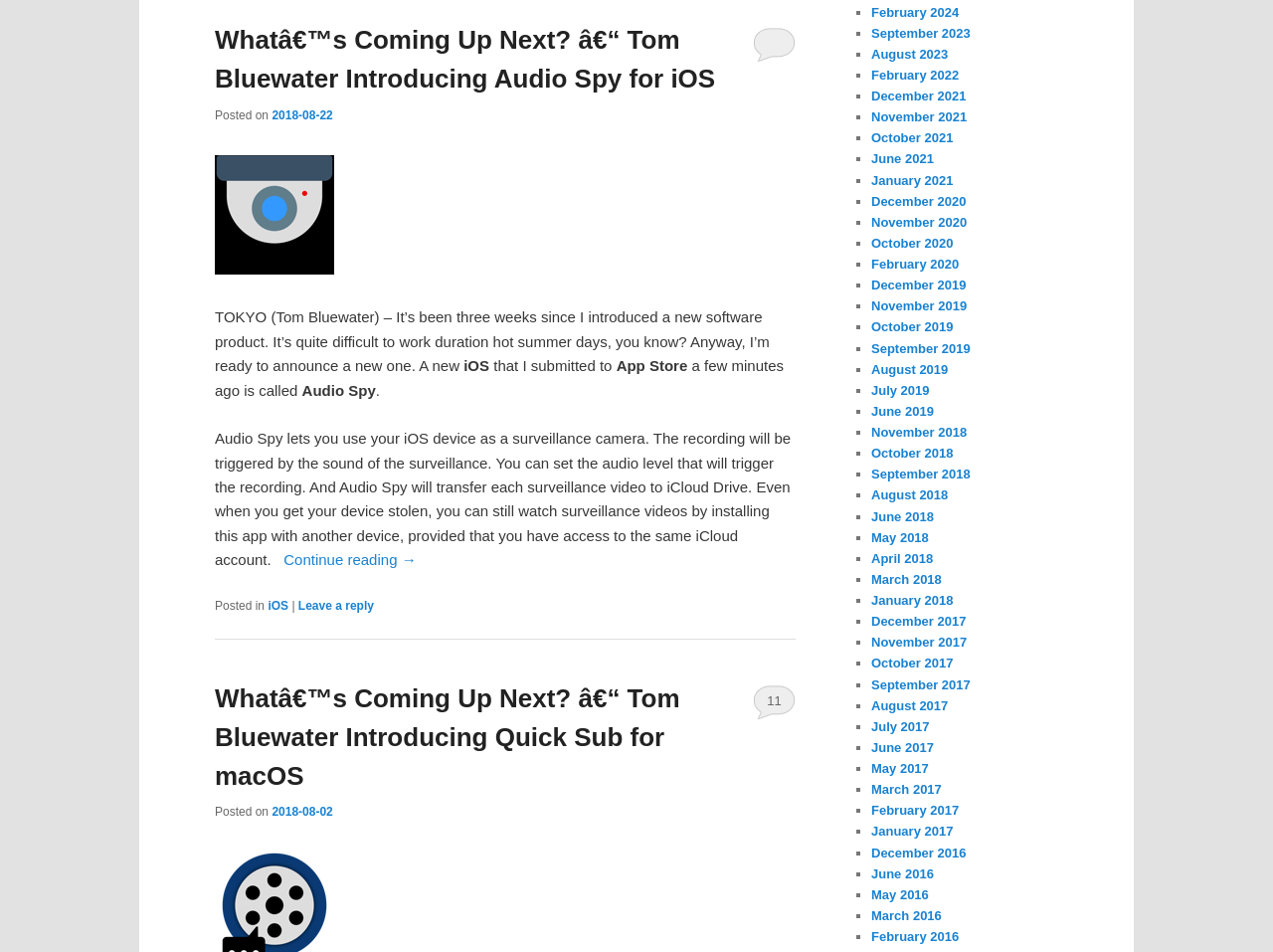Show the bounding box coordinates for the HTML element as described: "11".

[0.591, 0.718, 0.625, 0.756]